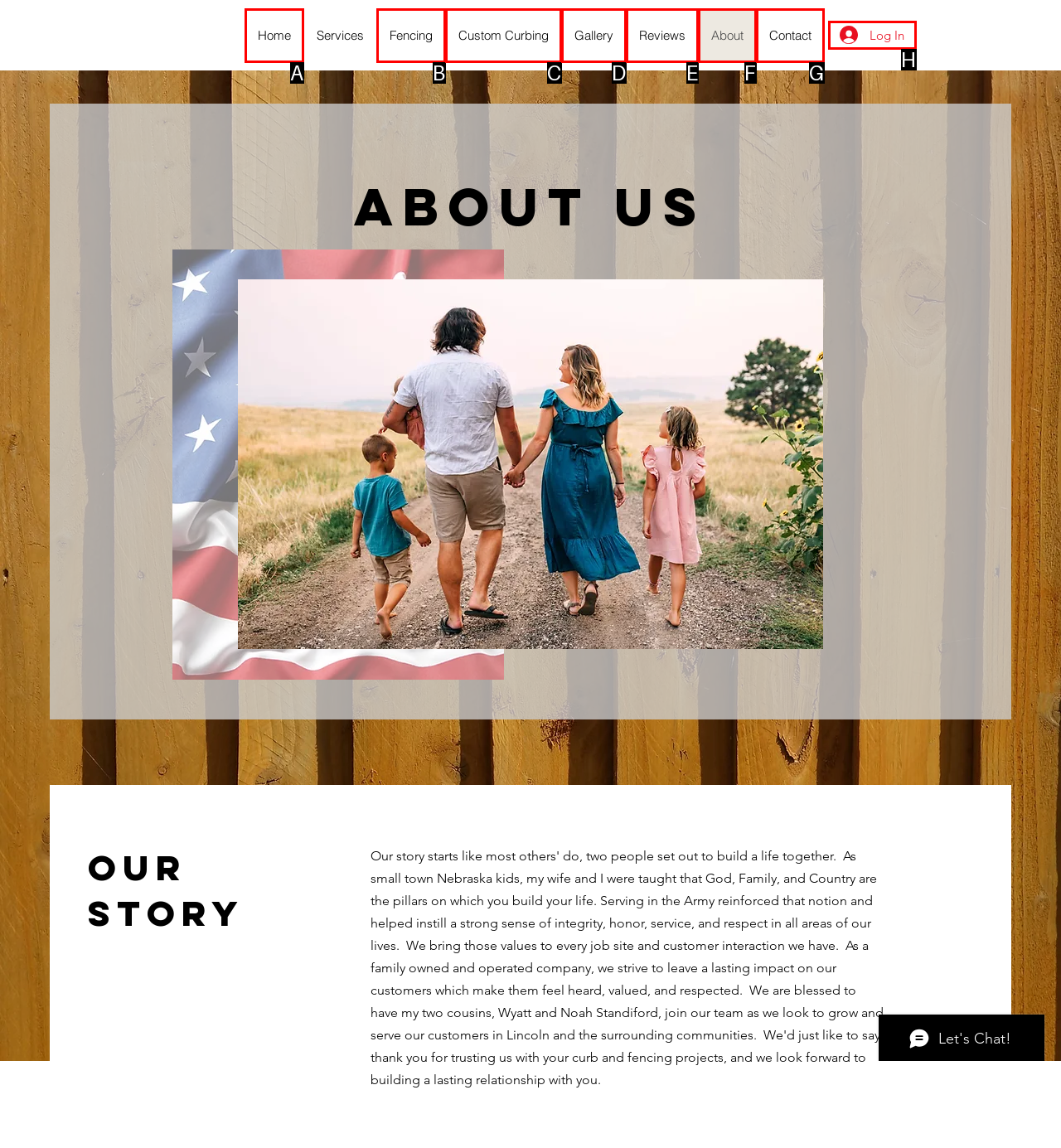Determine which option fits the following description: Custom Curbing
Answer with the corresponding option's letter directly.

C